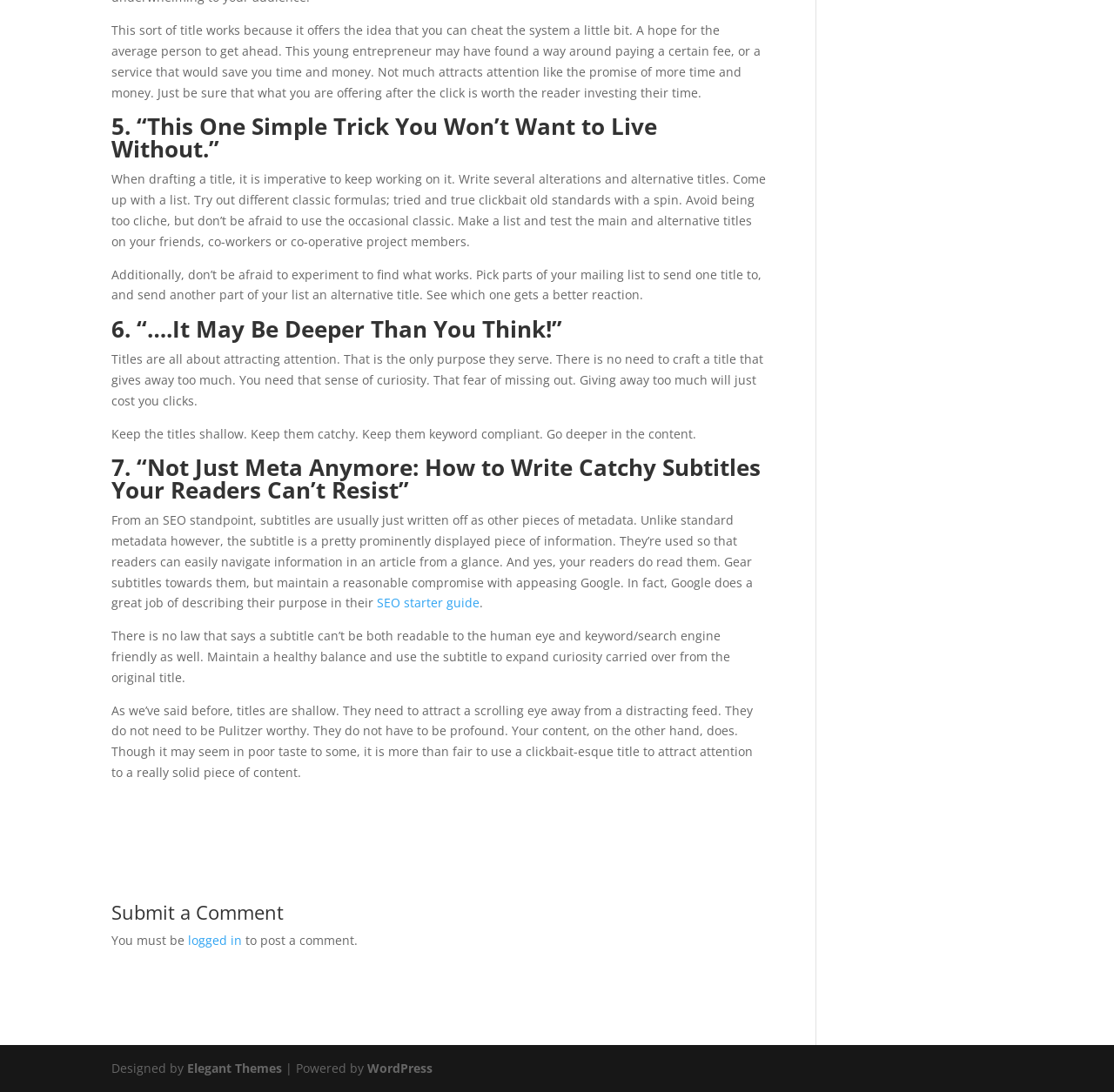Bounding box coordinates are specified in the format (top-left x, top-left y, bottom-right x, bottom-right y). All values are floating point numbers bounded between 0 and 1. Please provide the bounding box coordinate of the region this sentence describes: WordPress

[0.33, 0.97, 0.388, 0.986]